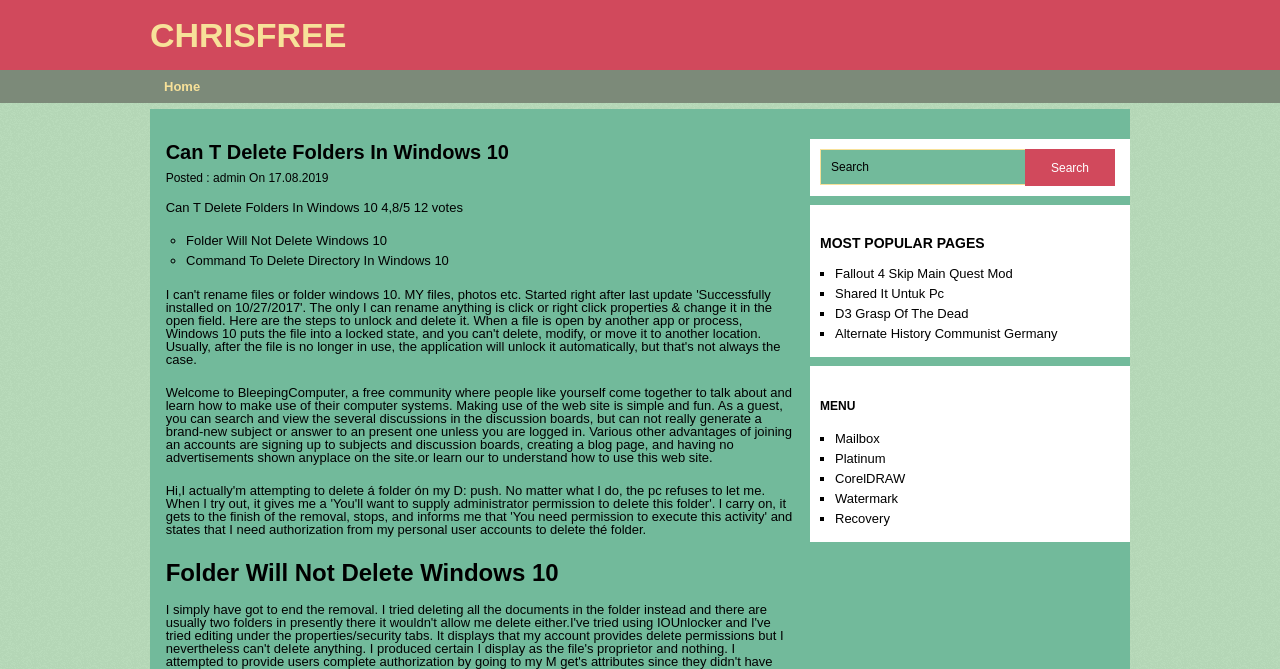Find the bounding box coordinates of the element to click in order to complete the given instruction: "Go to Folder Will Not Delete Windows 10 page."

[0.145, 0.348, 0.302, 0.37]